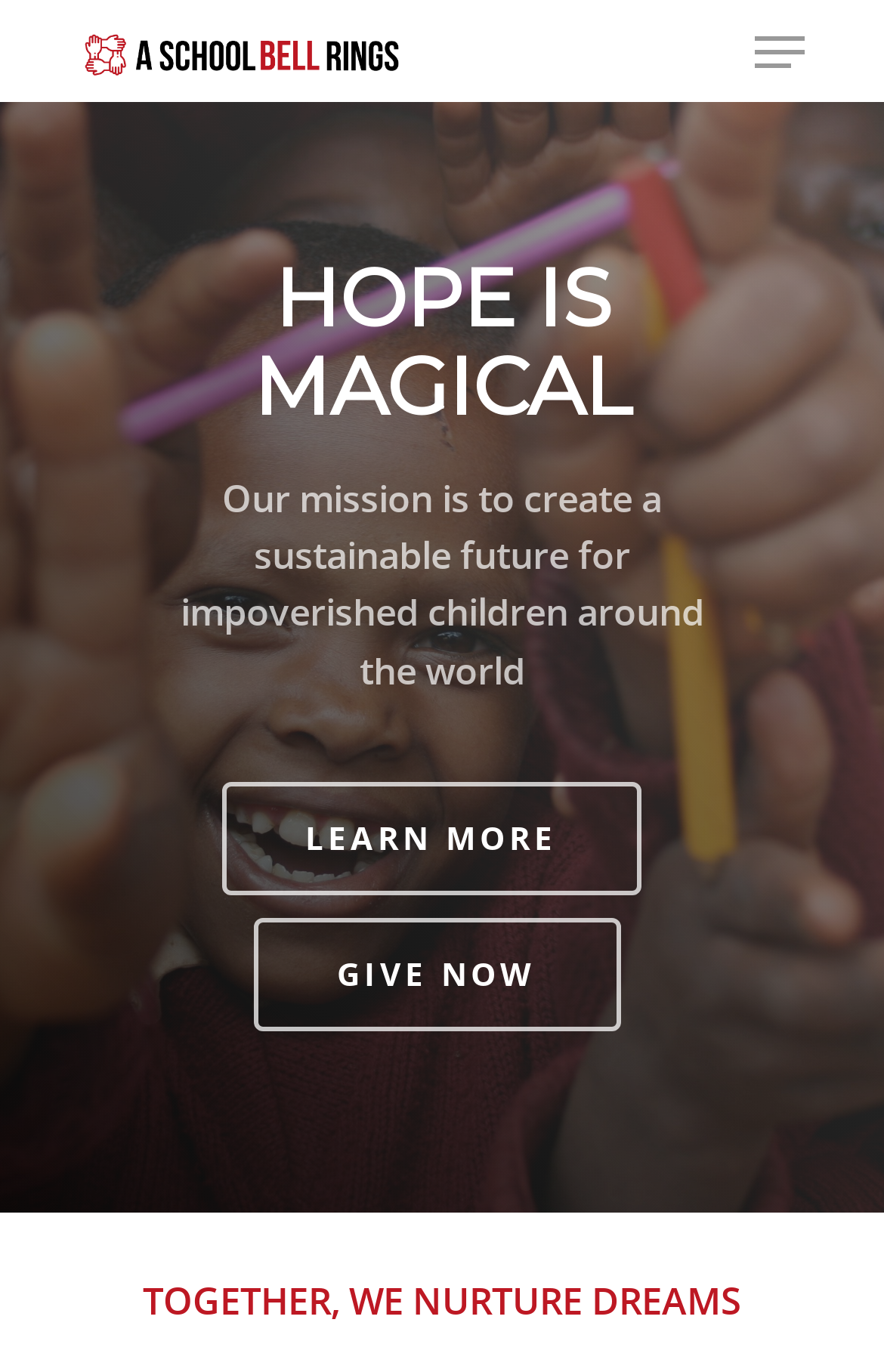Your task is to find and give the main heading text of the webpage.

HOPE IS MAGICAL